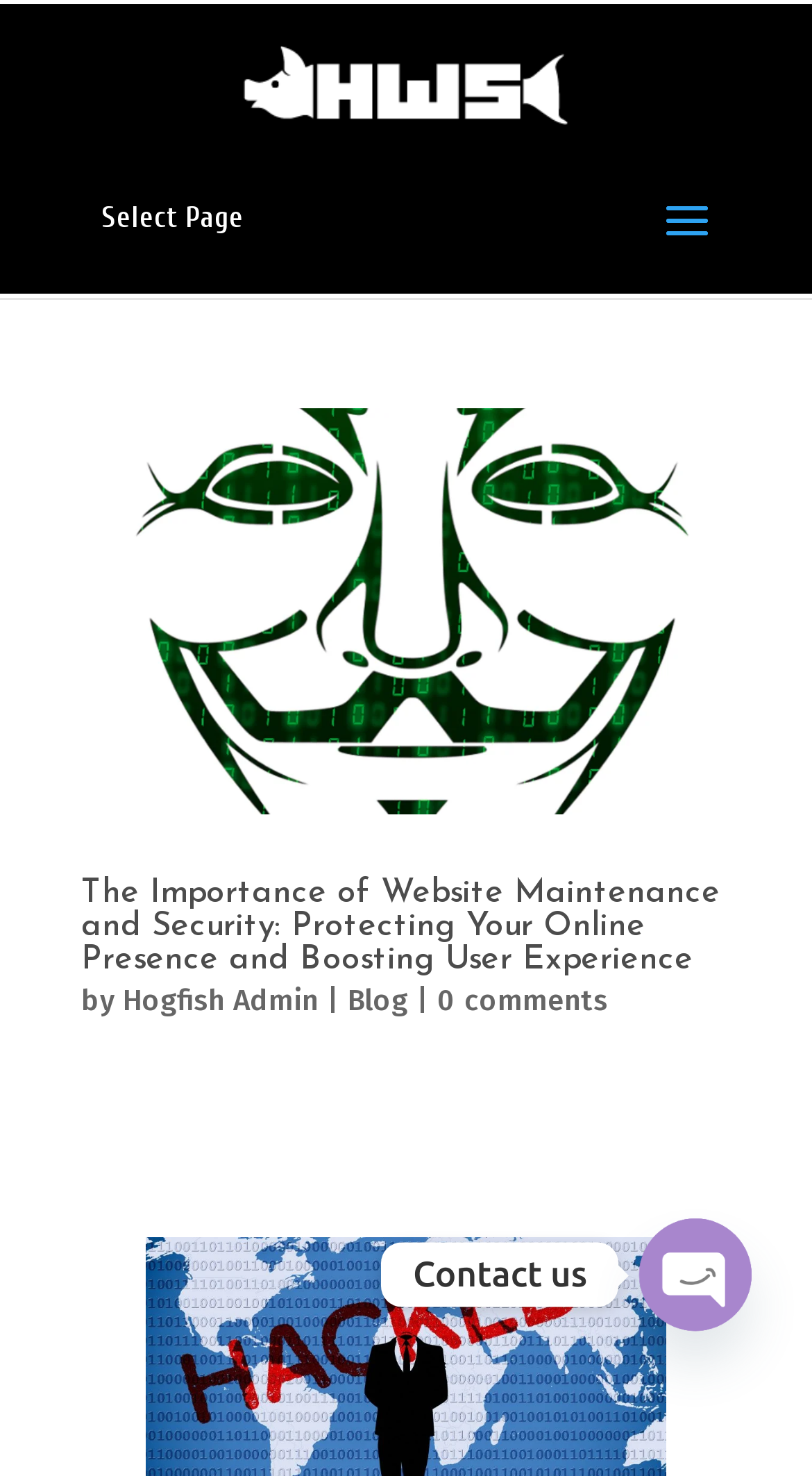What is the title of the first article? Examine the screenshot and reply using just one word or a brief phrase.

The Importance of Website Maintenance and Security